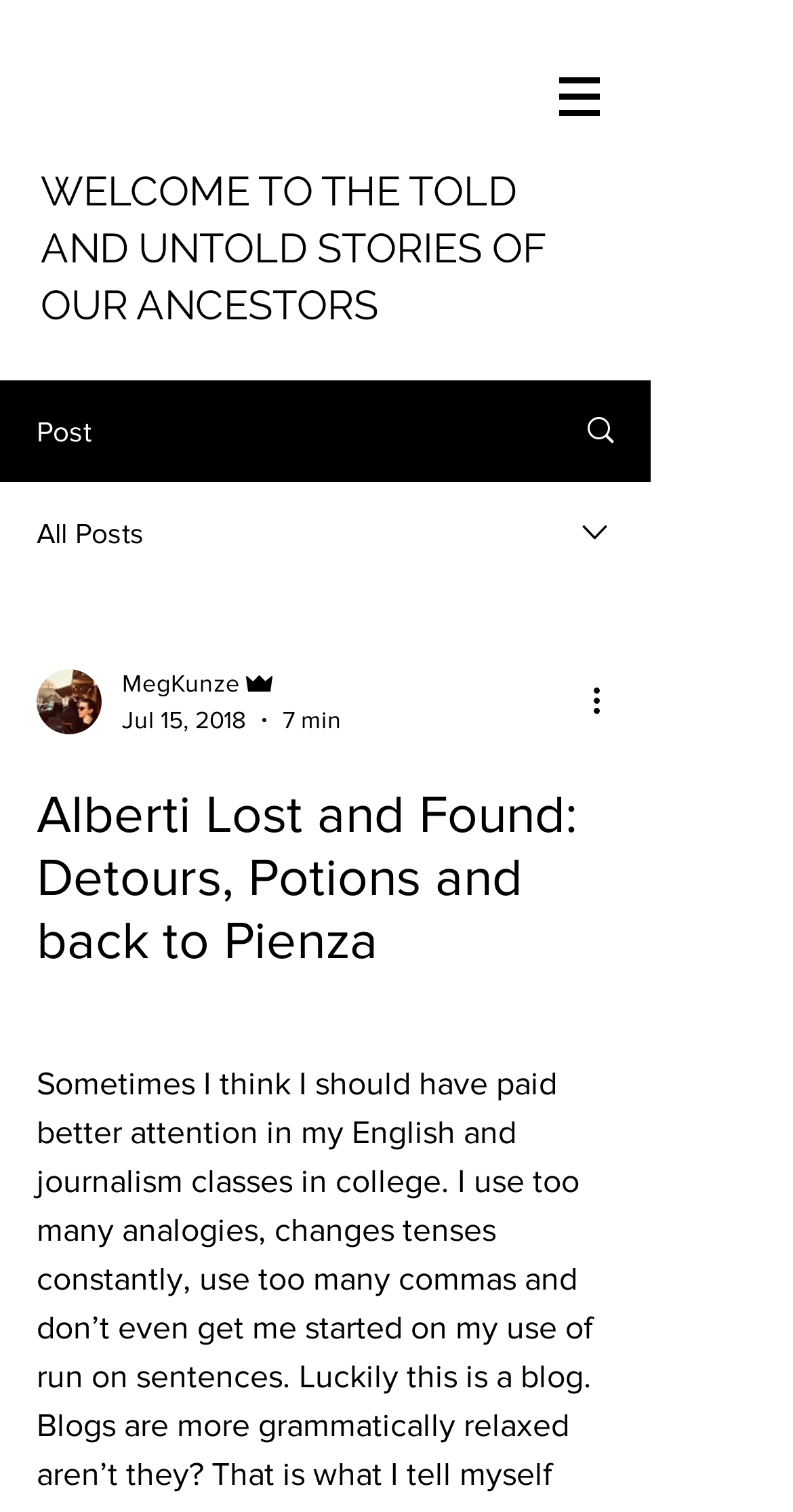How many links are there in the navigation section?
Give a one-word or short-phrase answer derived from the screenshot.

1